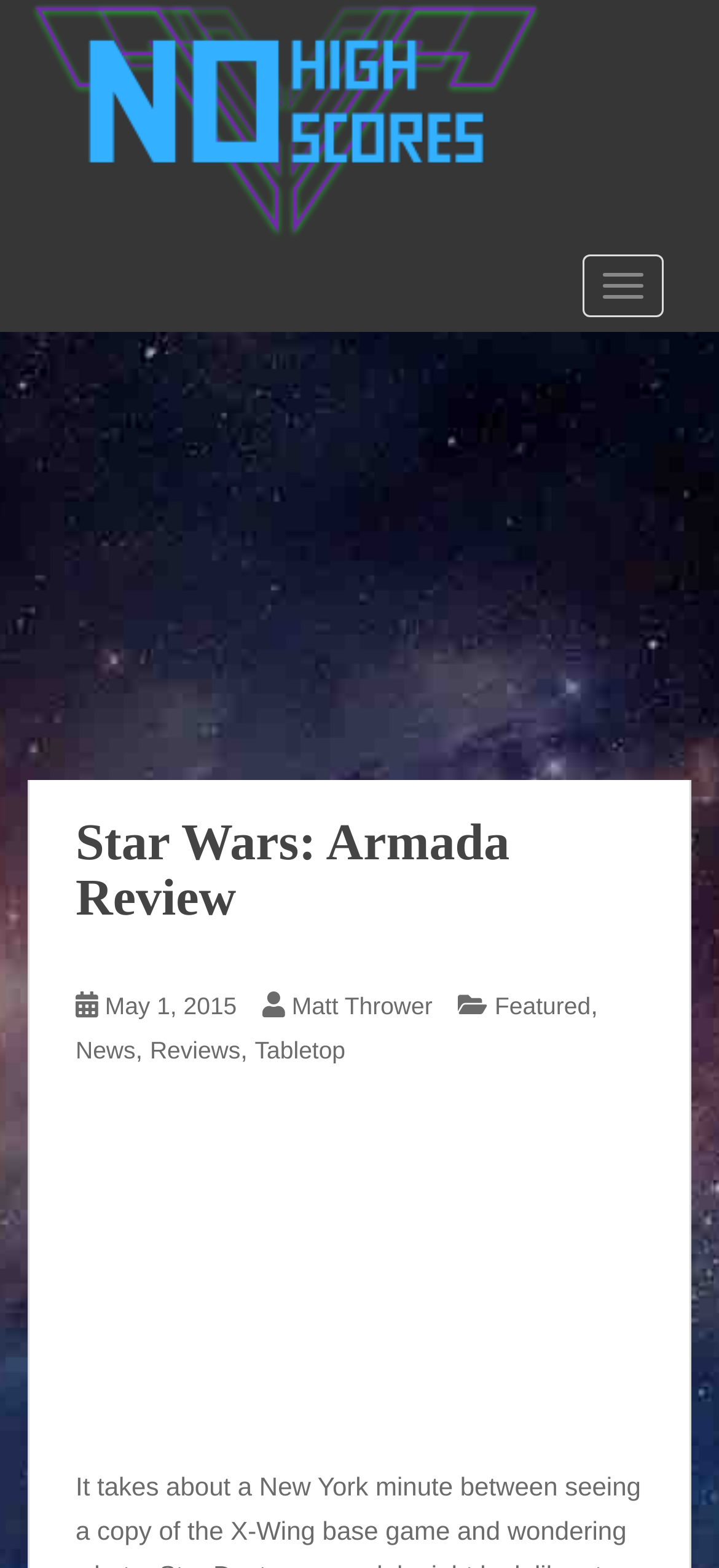Based on the element description: "May 1, 2015September 3, 2022", identify the bounding box coordinates for this UI element. The coordinates must be four float numbers between 0 and 1, listed as [left, top, right, bottom].

[0.146, 0.633, 0.329, 0.65]